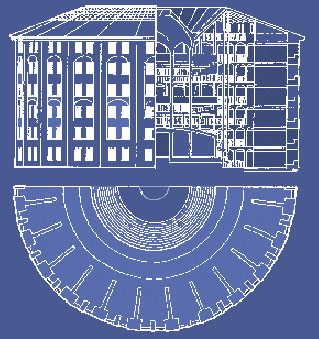Where is the guard tower located?
Provide a one-word or short-phrase answer based on the image.

Central